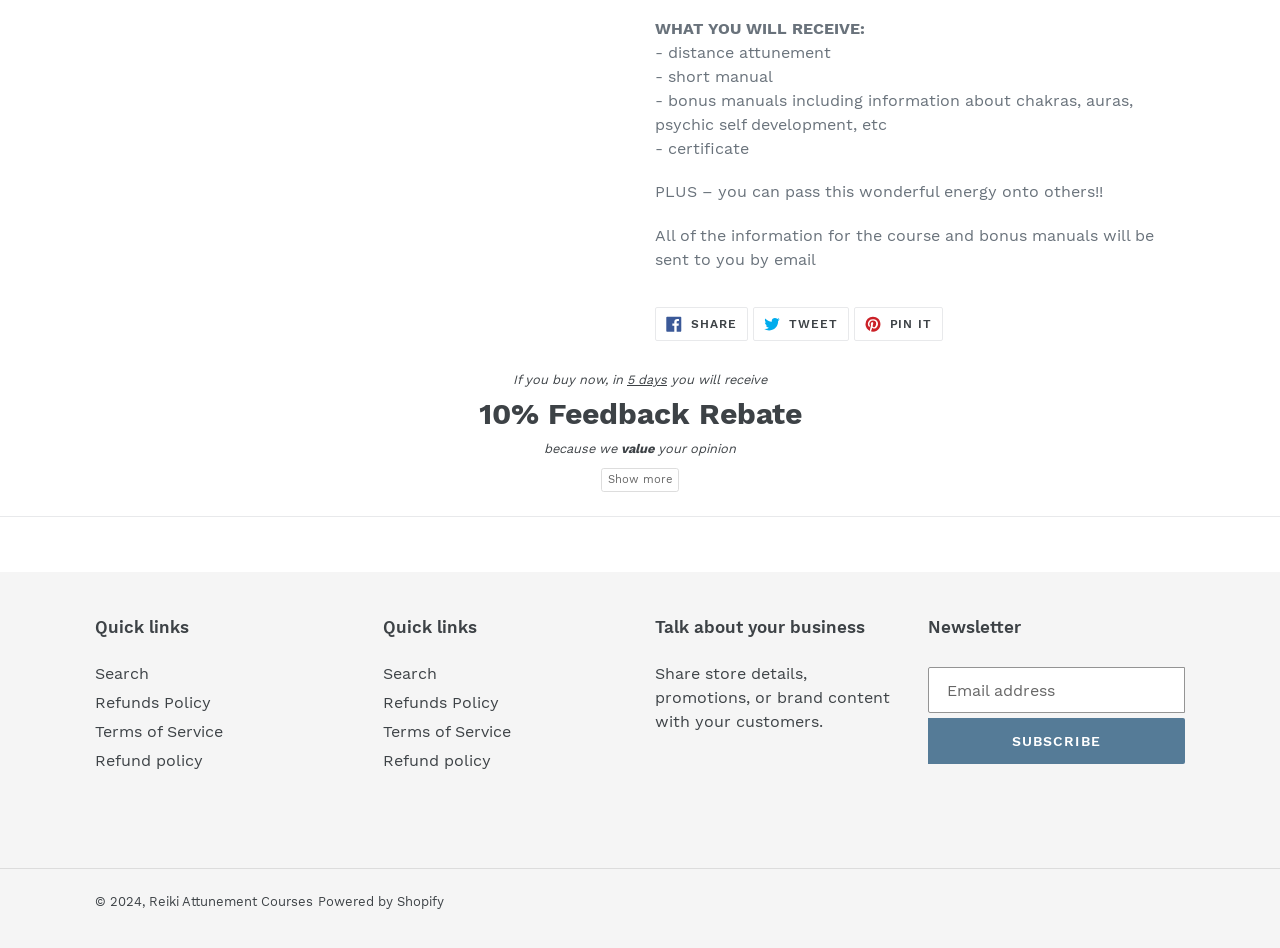How can I subscribe to the newsletter?
From the image, provide a succinct answer in one word or a short phrase.

Enter email address and click SUBSCRIBE